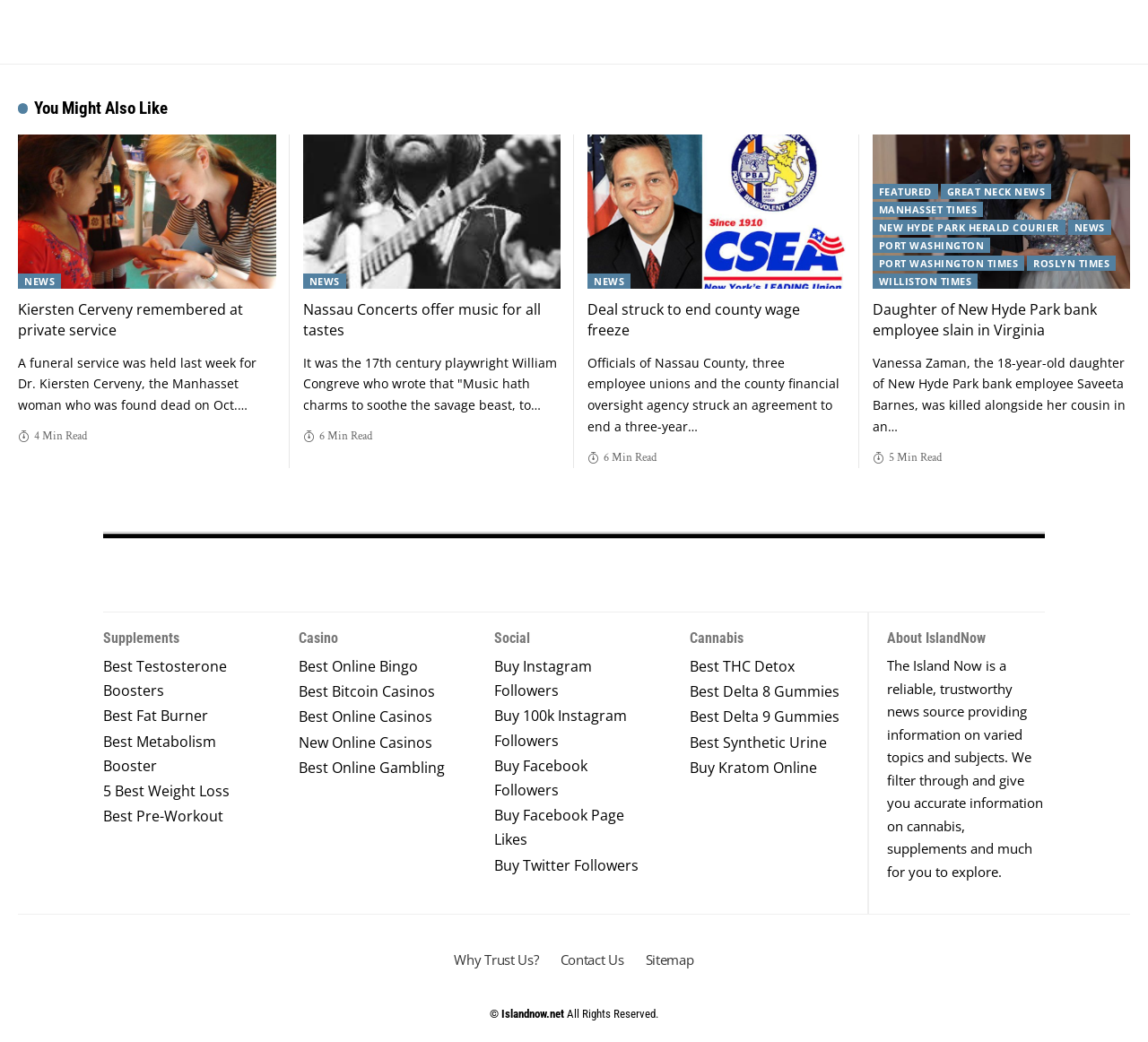Identify the bounding box of the HTML element described as: "Best Delta 8 Gummies".

[0.601, 0.648, 0.74, 0.68]